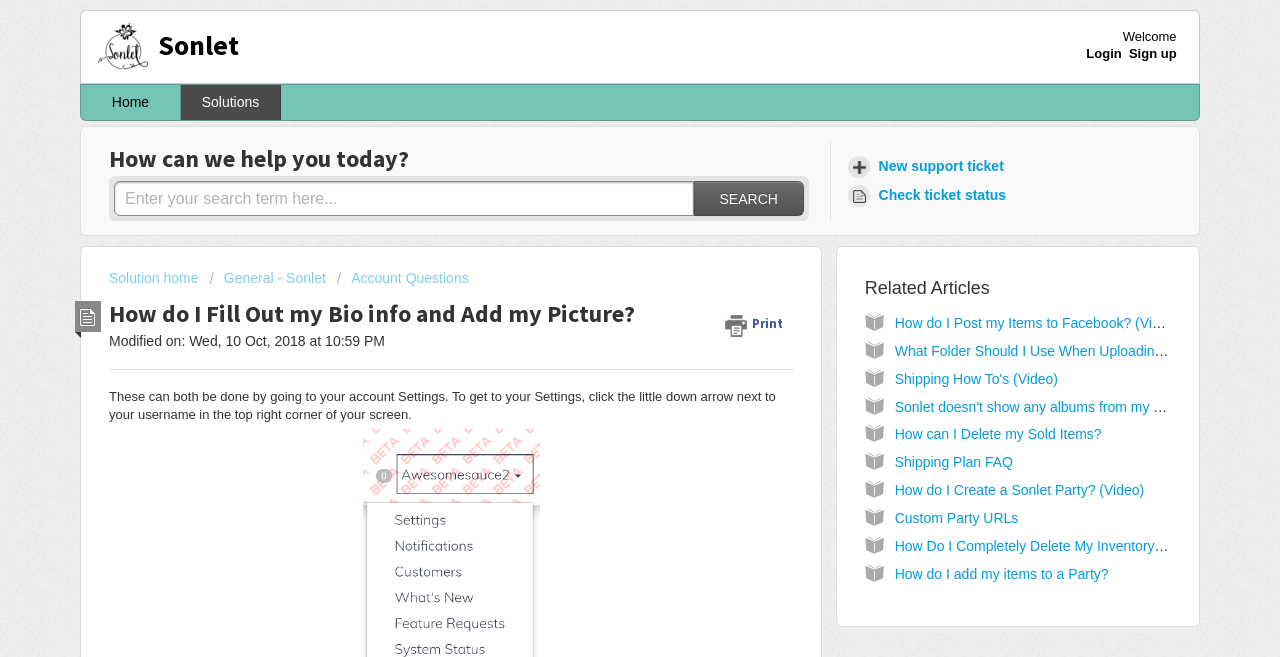What is the username located?
Using the image, give a concise answer in the form of a single word or short phrase.

top right corner